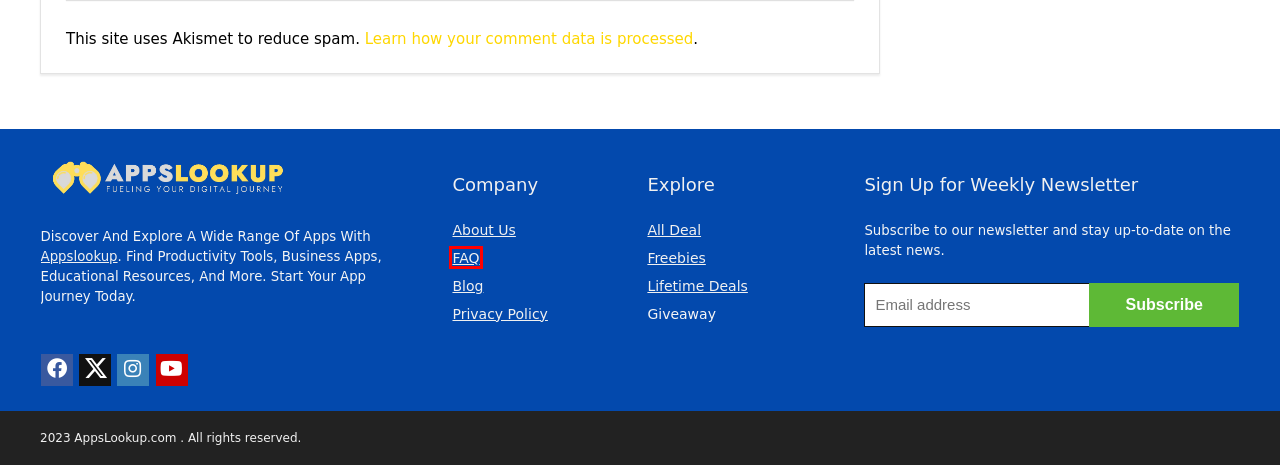You are provided with a screenshot of a webpage that has a red bounding box highlighting a UI element. Choose the most accurate webpage description that matches the new webpage after clicking the highlighted element. Here are your choices:
A. AppsLookup - FAQ (Frequently Asked Questions)
B. AppsLookup - Fueling Your Digital Journey
C. About Us - AppsLookup
D. 7 Best Alternatives to SolidPoint for AI-Powered Video Summarization
E. Privacy Policy - AppsLookup
F. All Deals - AppsLookup
G. Top 10 AI Image Generators for 2023: Create Stunning Images with AI - AppsLookup
H. Privacy Policy – Akismet

A